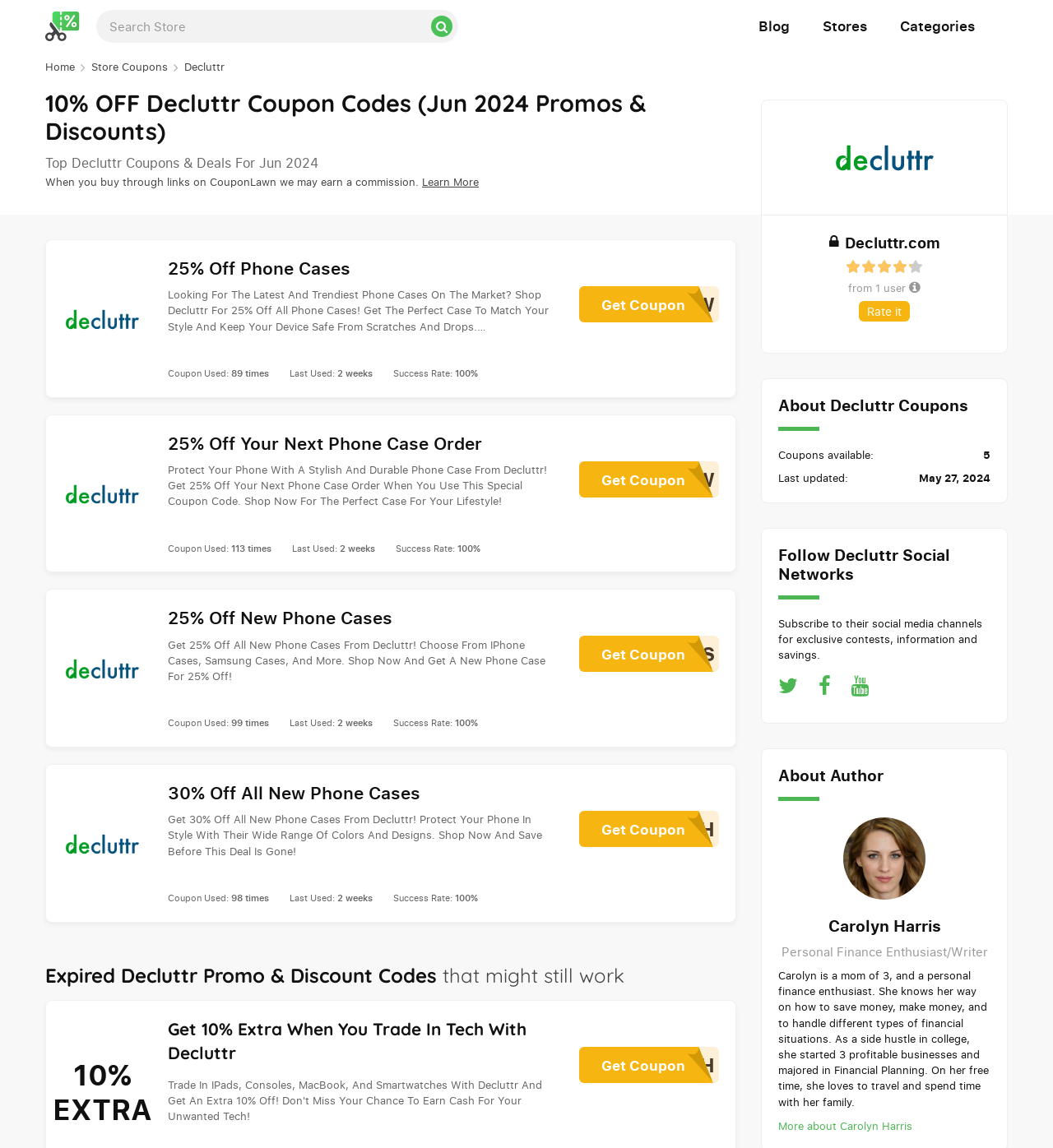Determine the bounding box coordinates for the HTML element described here: "Categories".

[0.855, 0.0, 0.926, 0.046]